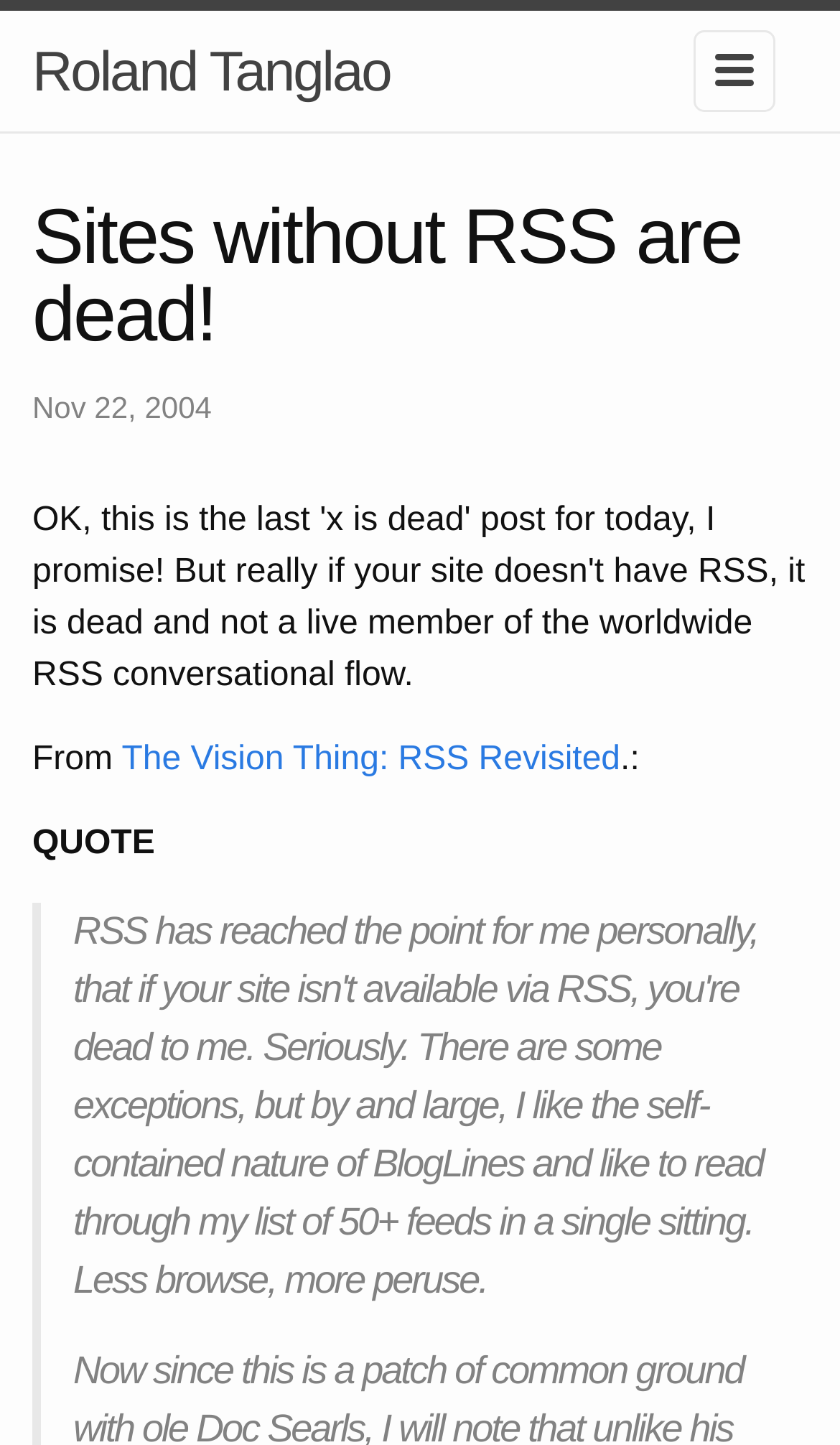Respond with a single word or phrase to the following question:
What is the quote about?

RSS